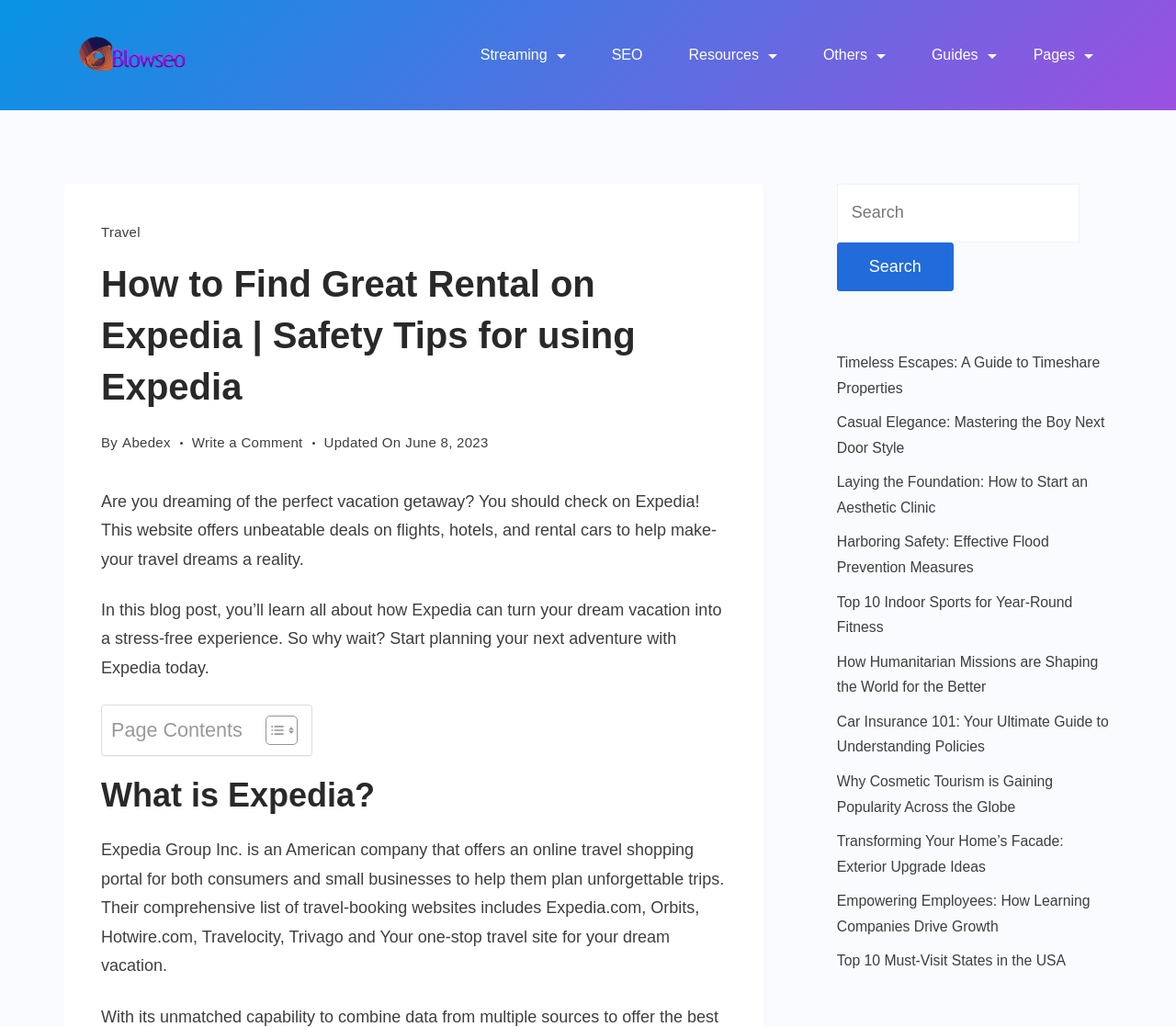Locate the bounding box coordinates of the segment that needs to be clicked to meet this instruction: "Click on 'Timeless Escapes: A Guide to Timeshare Properties'".

[0.712, 0.345, 0.935, 0.385]